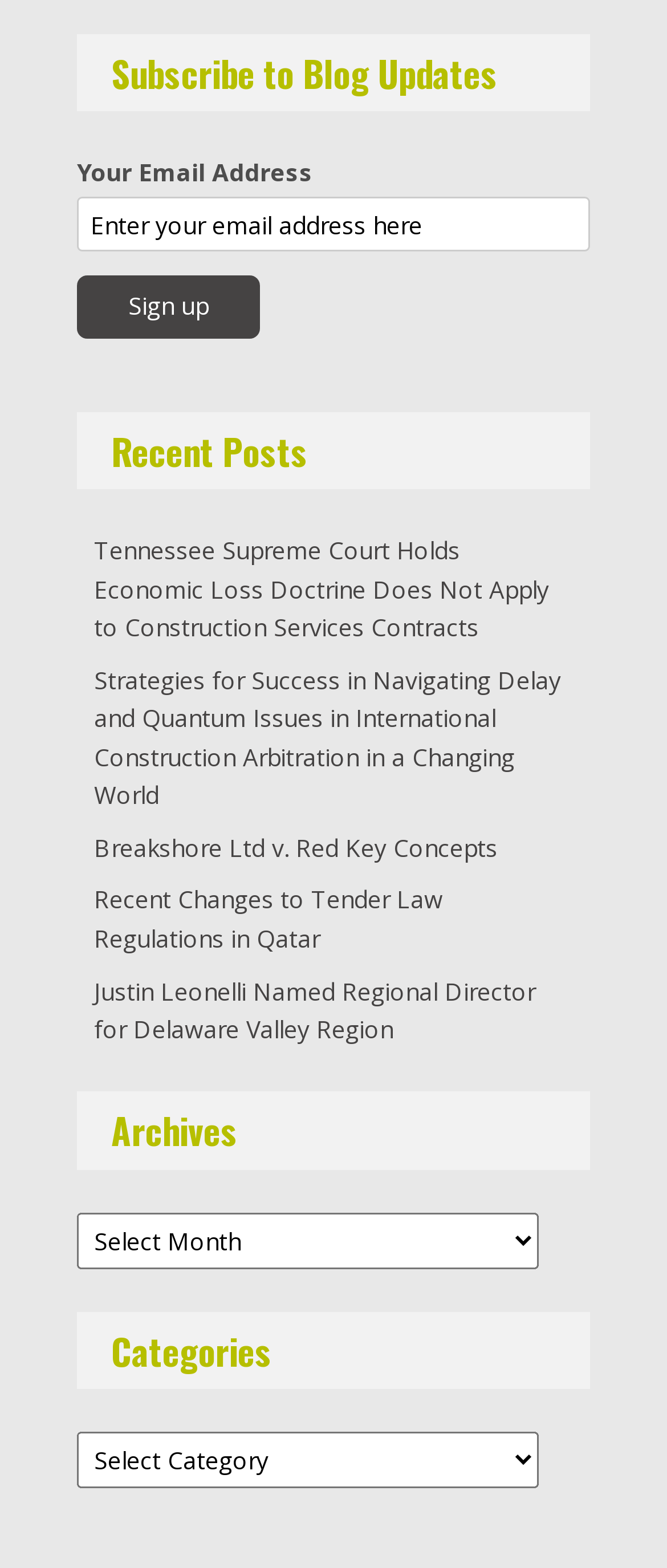Indicate the bounding box coordinates of the clickable region to achieve the following instruction: "Select archives."

[0.115, 0.773, 0.808, 0.809]